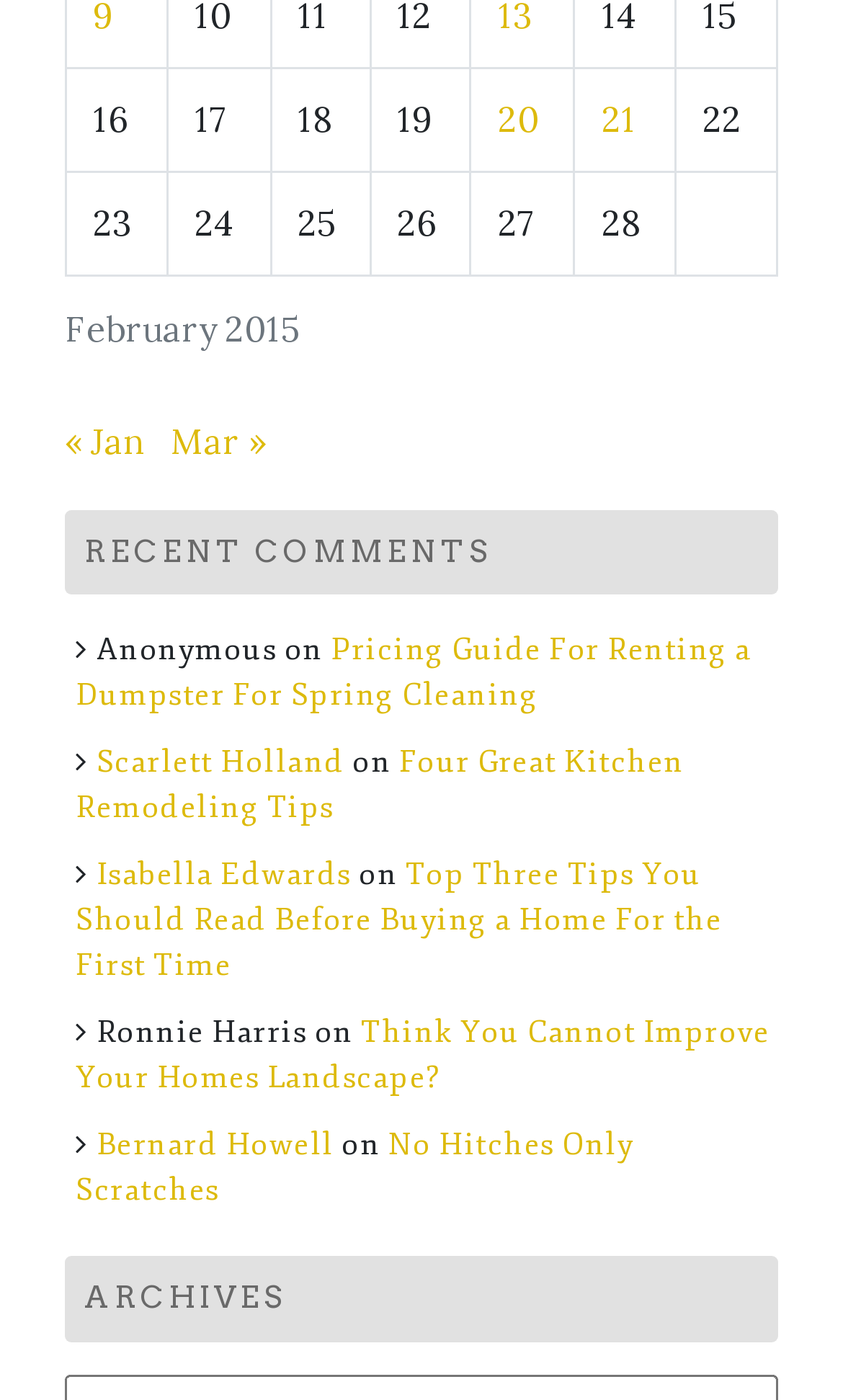Determine the bounding box coordinates of the element that should be clicked to execute the following command: "Check the comment by Scarlett Holland".

[0.114, 0.532, 0.409, 0.558]